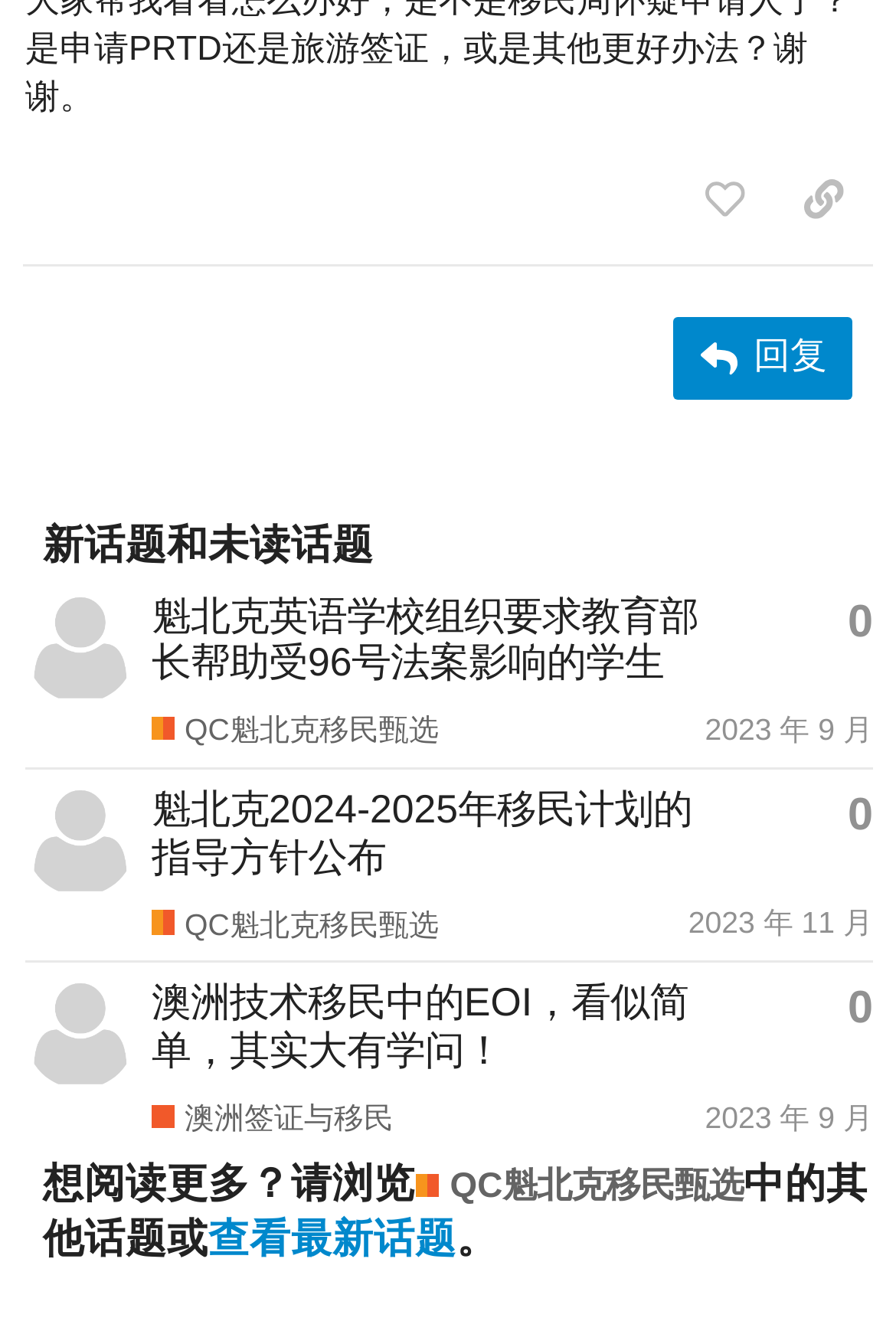Where can I find more topics?
Please give a well-detailed answer to the question.

I found a heading element with the text '想阅读更多？请浏览 QC魁北克移民甄选 中的其他话题或查看最新话题。' at the bottom of the page. Based on the text, I infer that I can find more topics by browsing QC魁北克移民甄选.